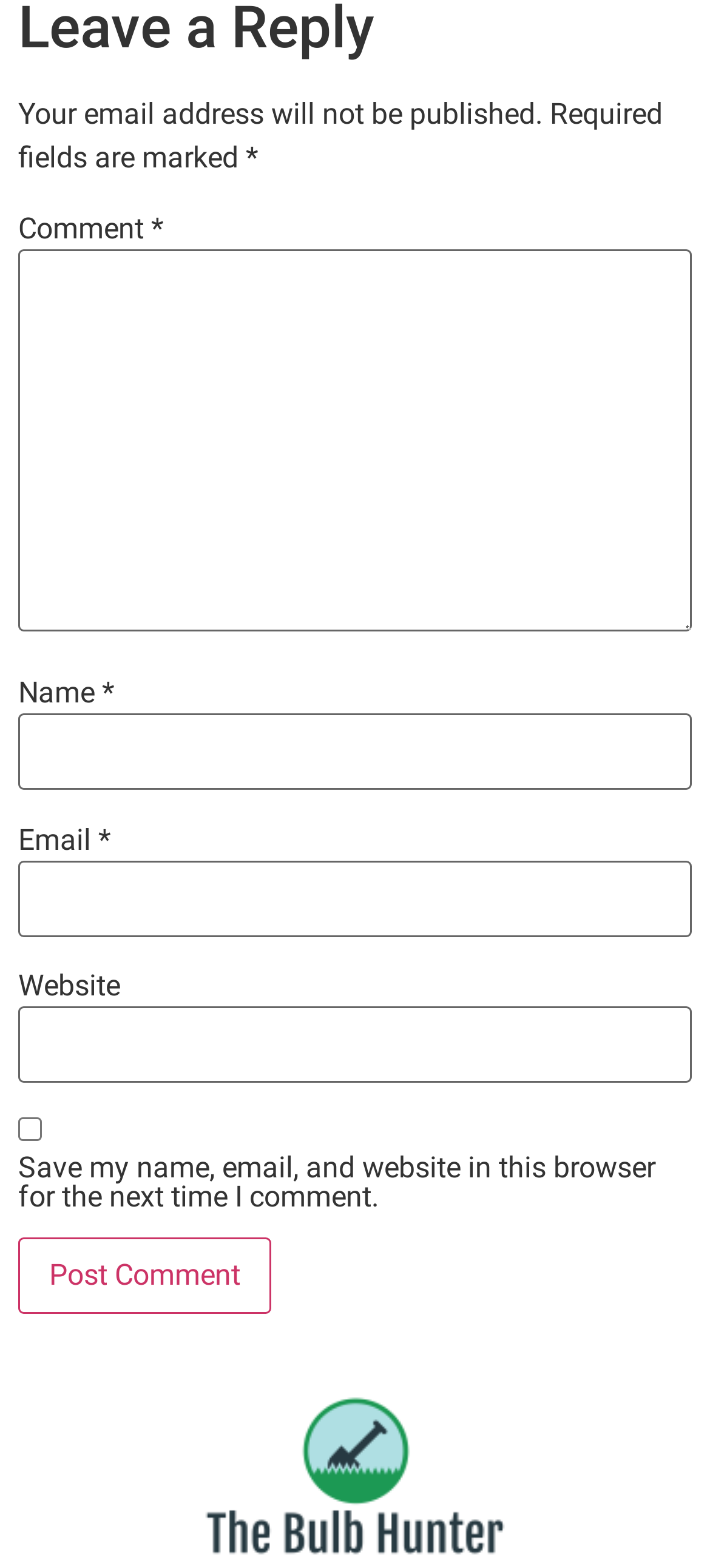Return the bounding box coordinates of the UI element that corresponds to this description: "name="submit" value="Post Comment"". The coordinates must be given as four float numbers in the range of 0 and 1, [left, top, right, bottom].

[0.026, 0.789, 0.382, 0.838]